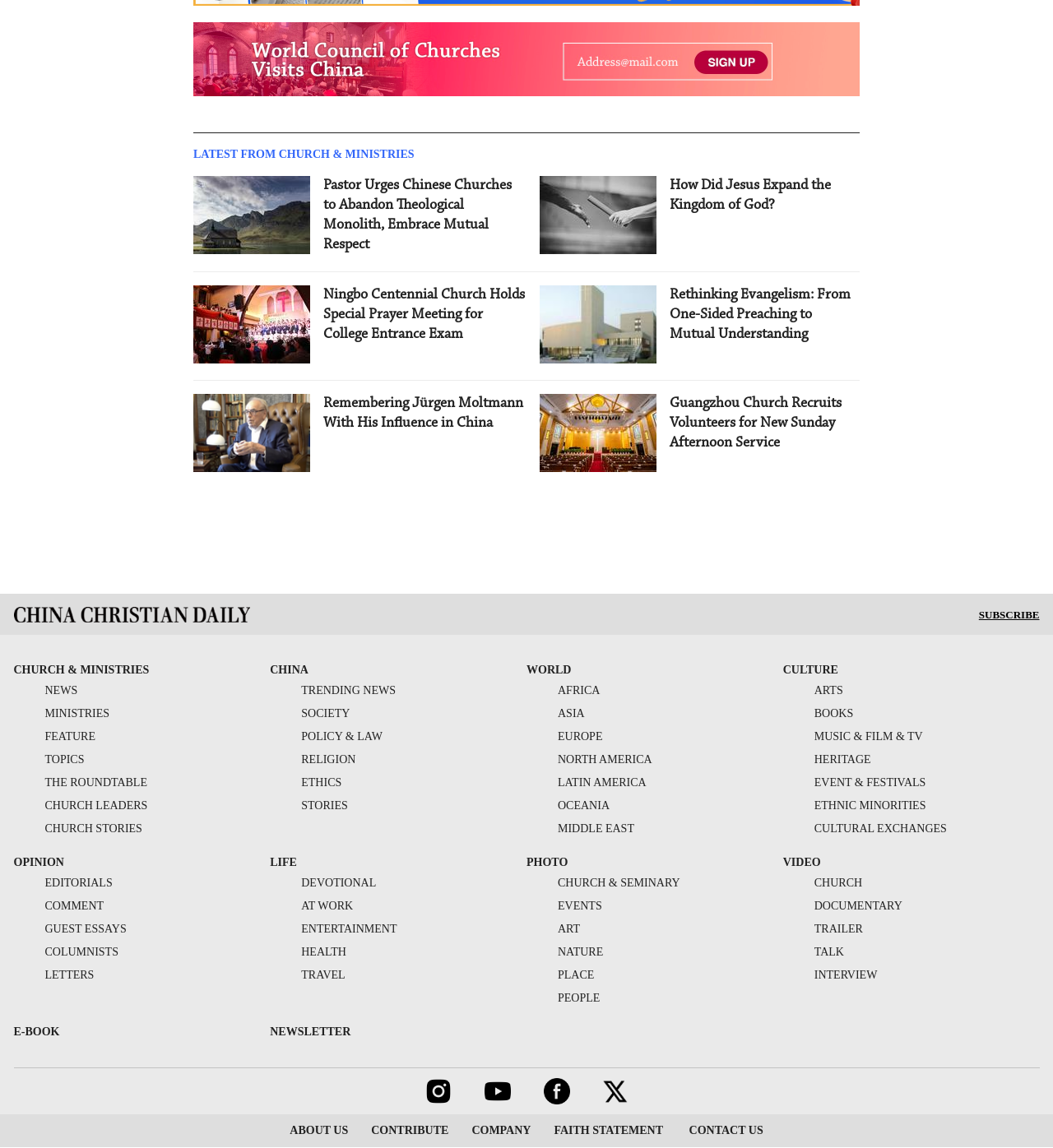How many articles are displayed on the webpage?
Answer the question with a detailed explanation, including all necessary information.

By analyzing the webpage structure, I found 8 article elements, each containing a heading and an image, which suggests that there are 8 articles displayed on the webpage.